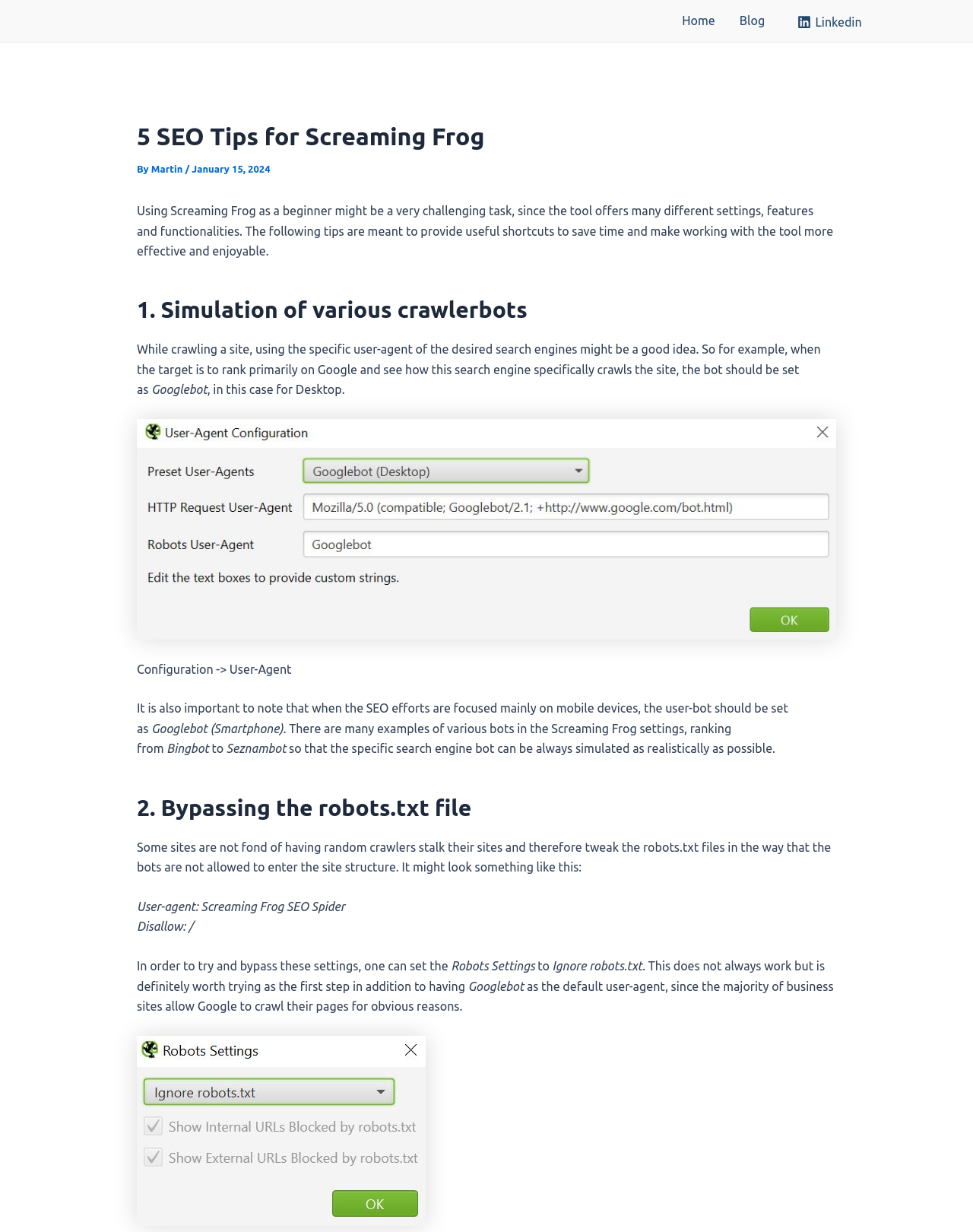From the screenshot, find the bounding box of the UI element matching this description: "Home". Supply the bounding box coordinates in the form [left, top, right, bottom], each a float between 0 and 1.

[0.689, 0.0, 0.747, 0.034]